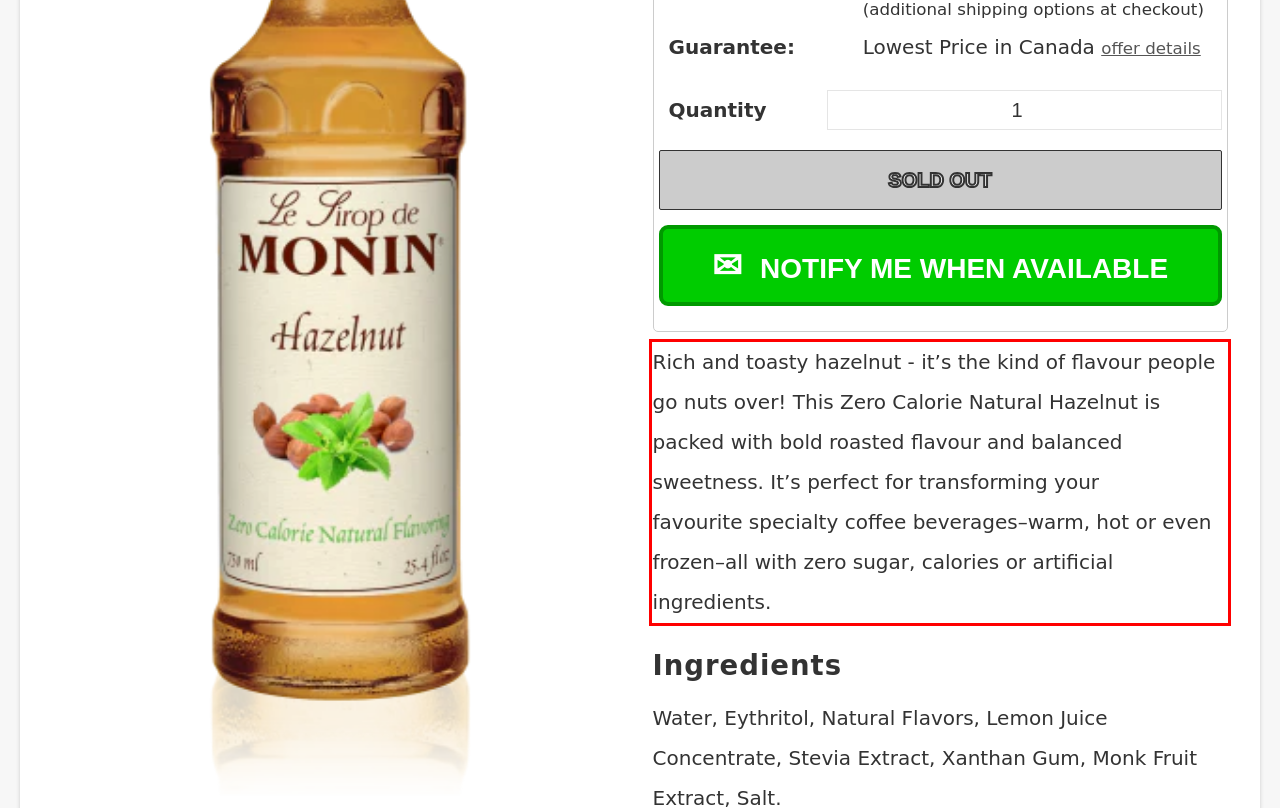Examine the webpage screenshot and use OCR to recognize and output the text within the red bounding box.

Rich and toasty hazelnut - it’s the kind of flavour people go nuts over! This Zero Calorie Natural Hazelnut is packed with bold roasted flavour and balanced sweetness. It’s perfect for transforming your favourite specialty coffee beverages­–warm, hot or even frozen–all with zero sugar, calories or artificial ingredients.